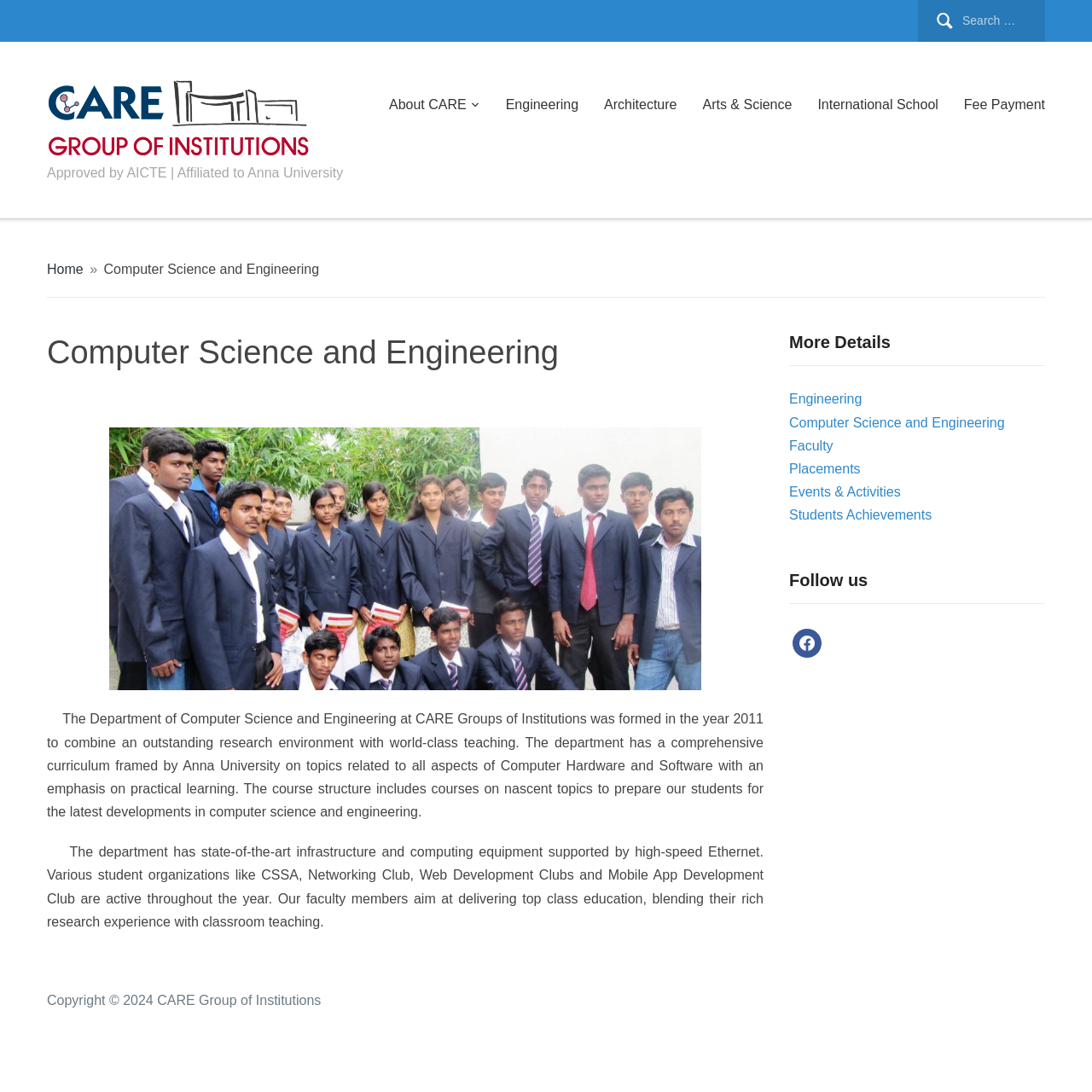Using the information in the image, give a comprehensive answer to the question: 
What is the name of the student organization mentioned?

I found the answer by reading the paragraph of text that describes the department's activities. The text mentions that 'Various student organizations like CSSA, Networking Club, Web Development Clubs and Mobile App Development Club are active throughout the year', which indicates that one of the student organizations is called CSSA.